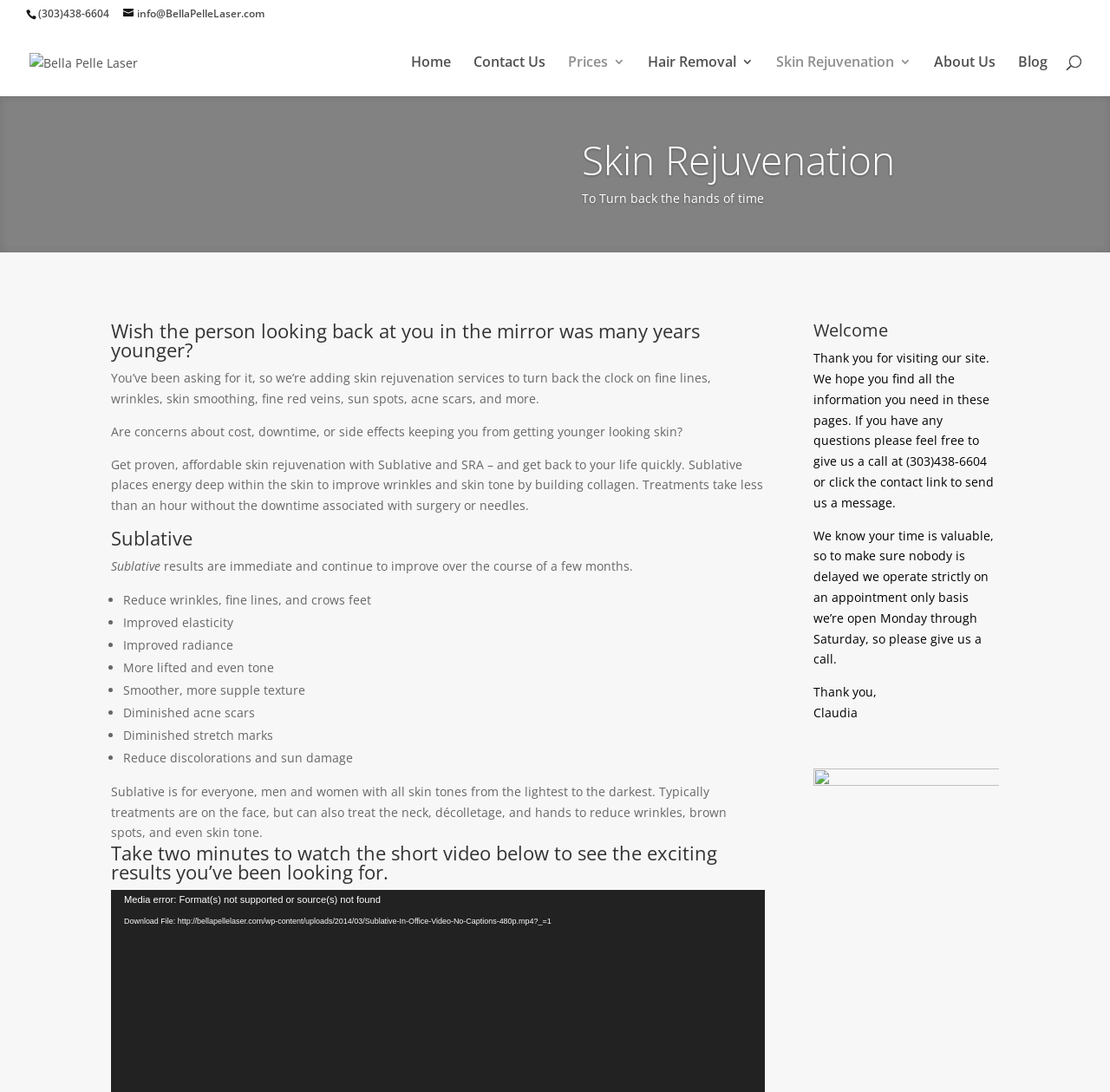Using the information in the image, could you please answer the following question in detail:
What is the operating schedule of Bella Pelle Laser?

The webpage states that Bella Pelle Laser operates strictly on an appointment-only basis and is open Monday through Saturday. This information can be found in the static text element with the bounding box coordinates [0.733, 0.483, 0.895, 0.611].